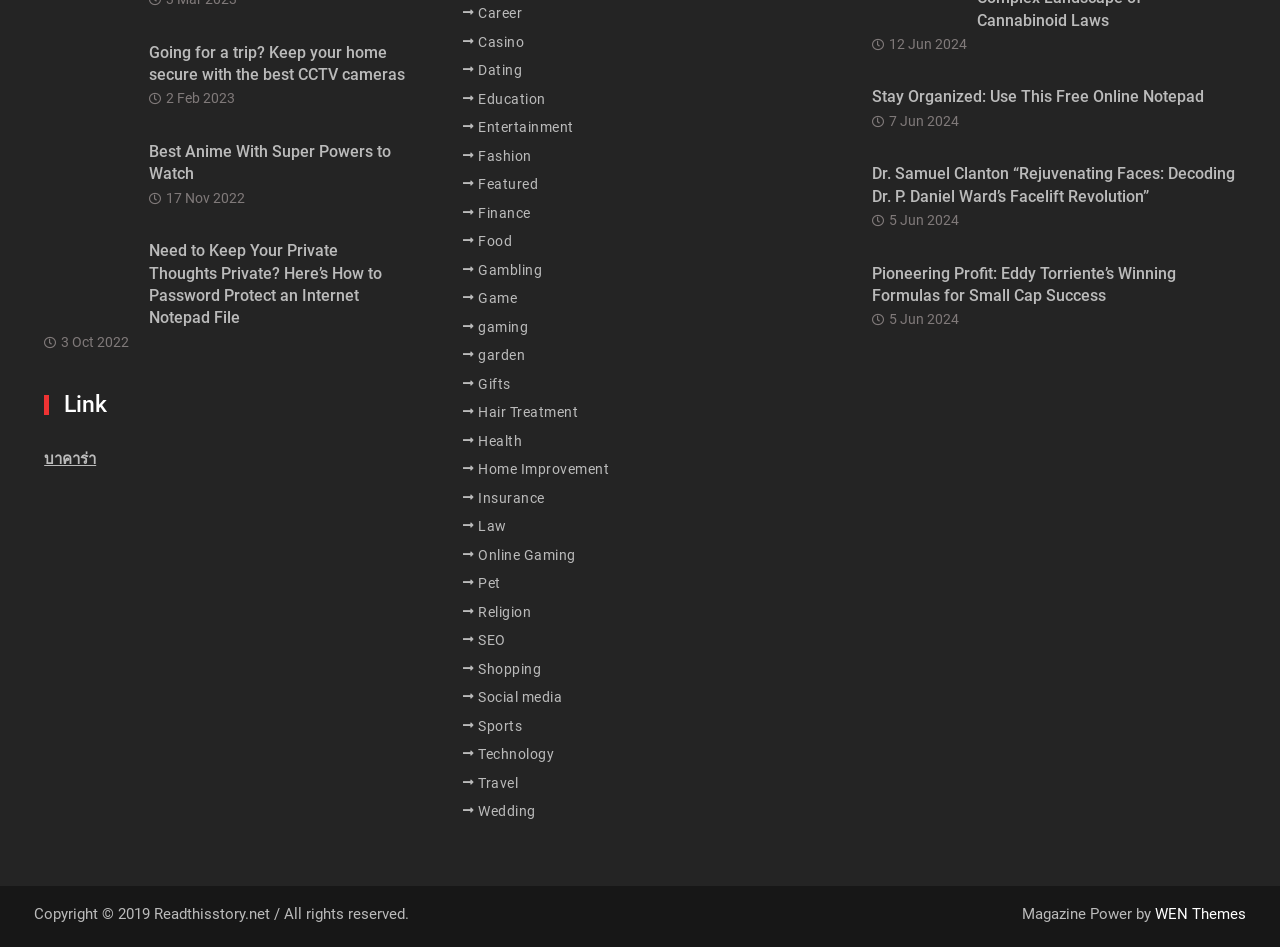Extract the bounding box coordinates of the UI element described by: "garden". The coordinates should include four float numbers ranging from 0 to 1, e.g., [left, top, right, bottom].

[0.373, 0.363, 0.41, 0.388]